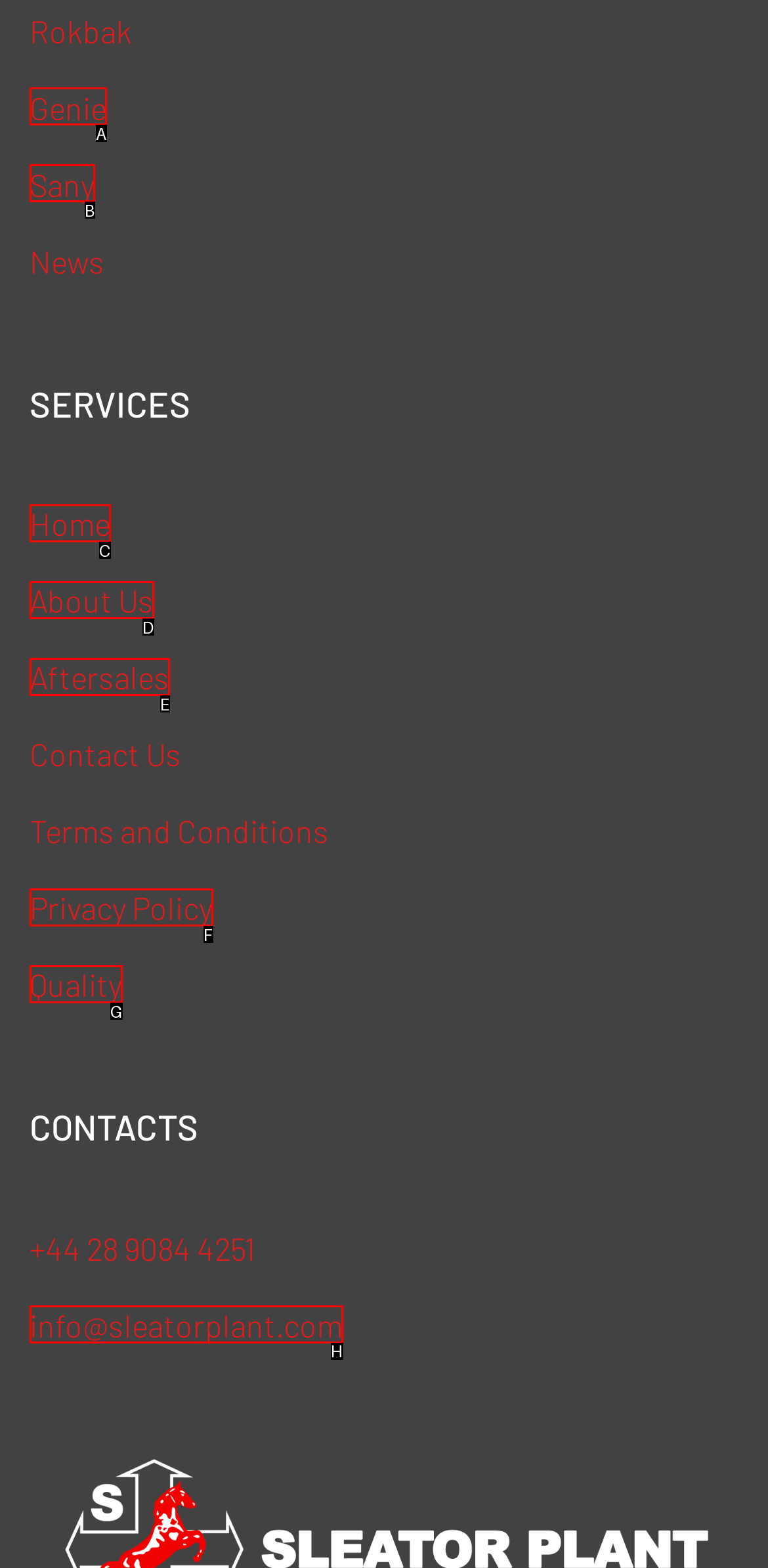Identify which option matches the following description: Home
Answer by giving the letter of the correct option directly.

C